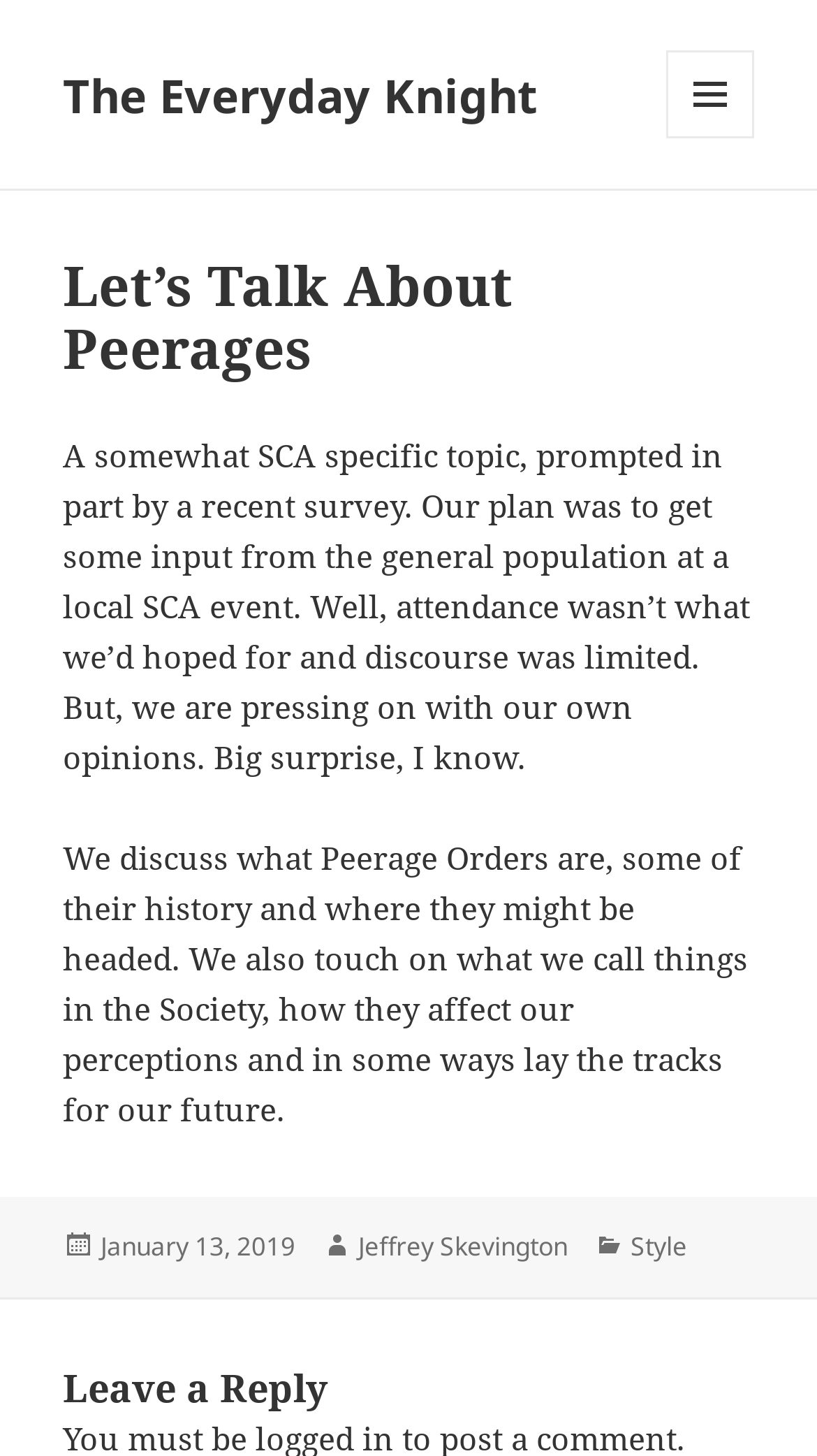Using the details in the image, give a detailed response to the question below:
What is the topic of discussion in this article?

The topic of discussion in this article is Peerages, which is mentioned in the first sentence of the article as 'A somewhat SCA specific topic, prompted in part by a recent survey.'